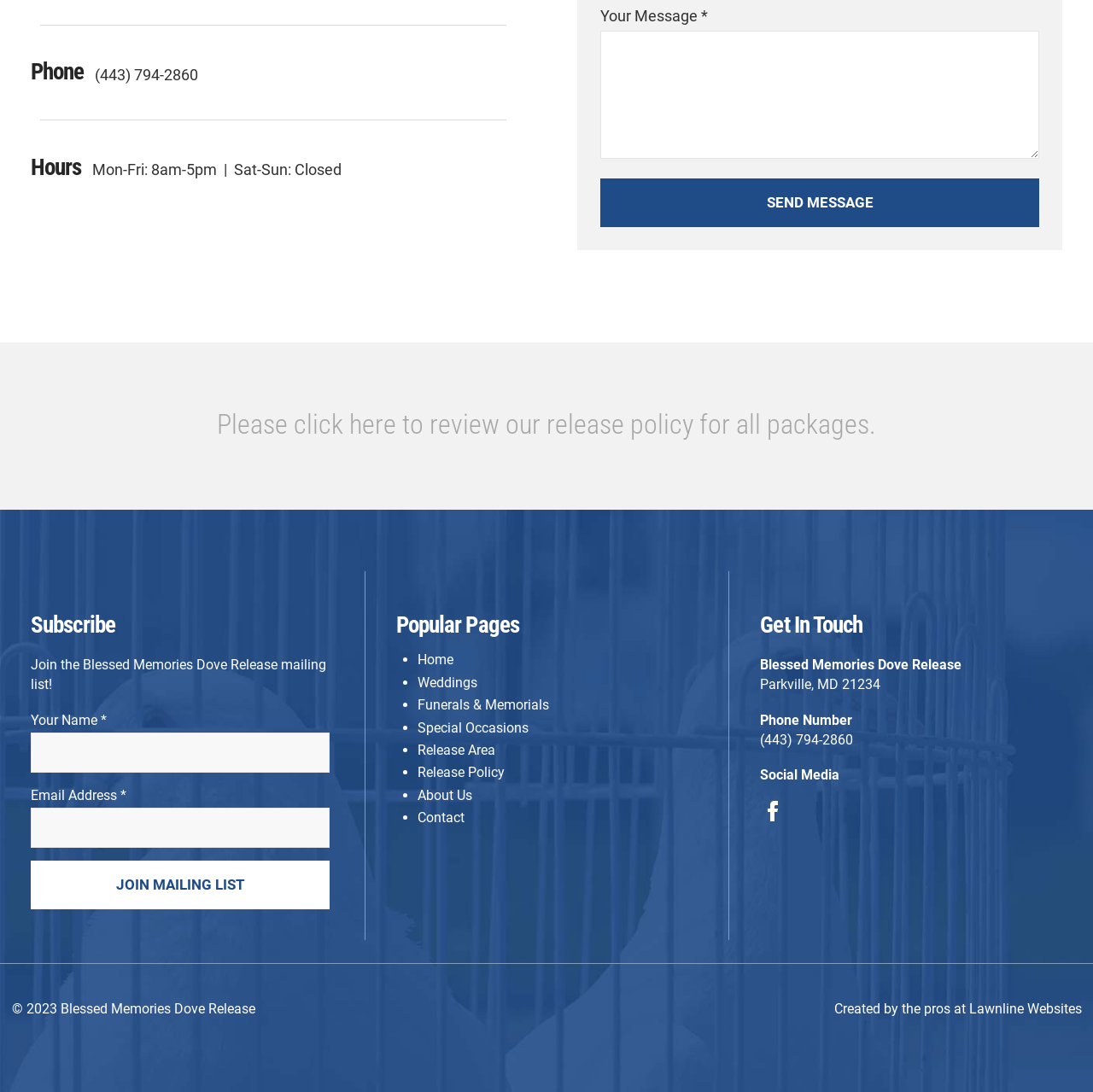What is the phone number of Blessed Memories Dove Release?
Answer briefly with a single word or phrase based on the image.

(443) 794-2860